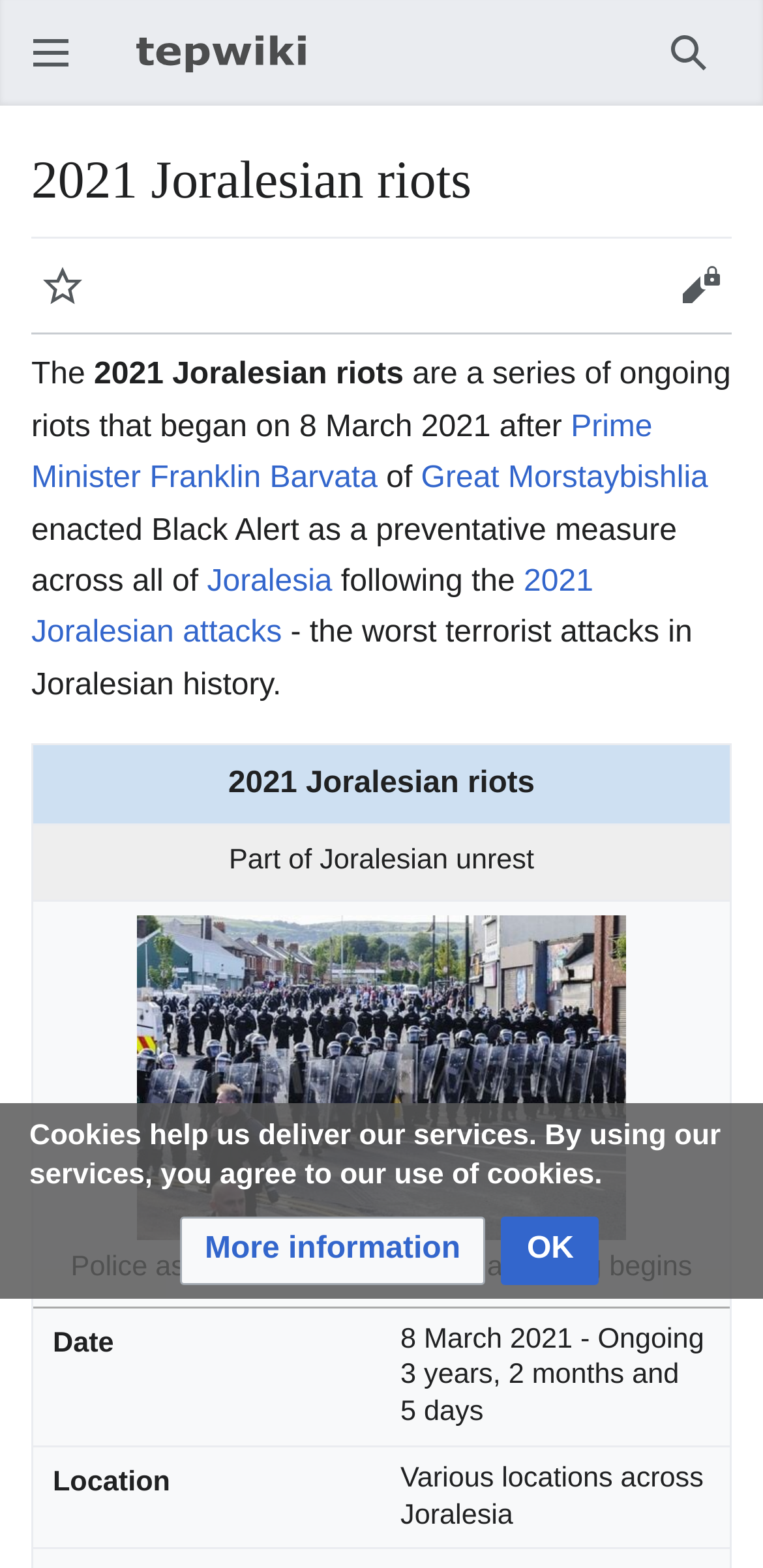Determine the coordinates of the bounding box for the clickable area needed to execute this instruction: "View the source of the page".

[0.862, 0.155, 0.974, 0.21]